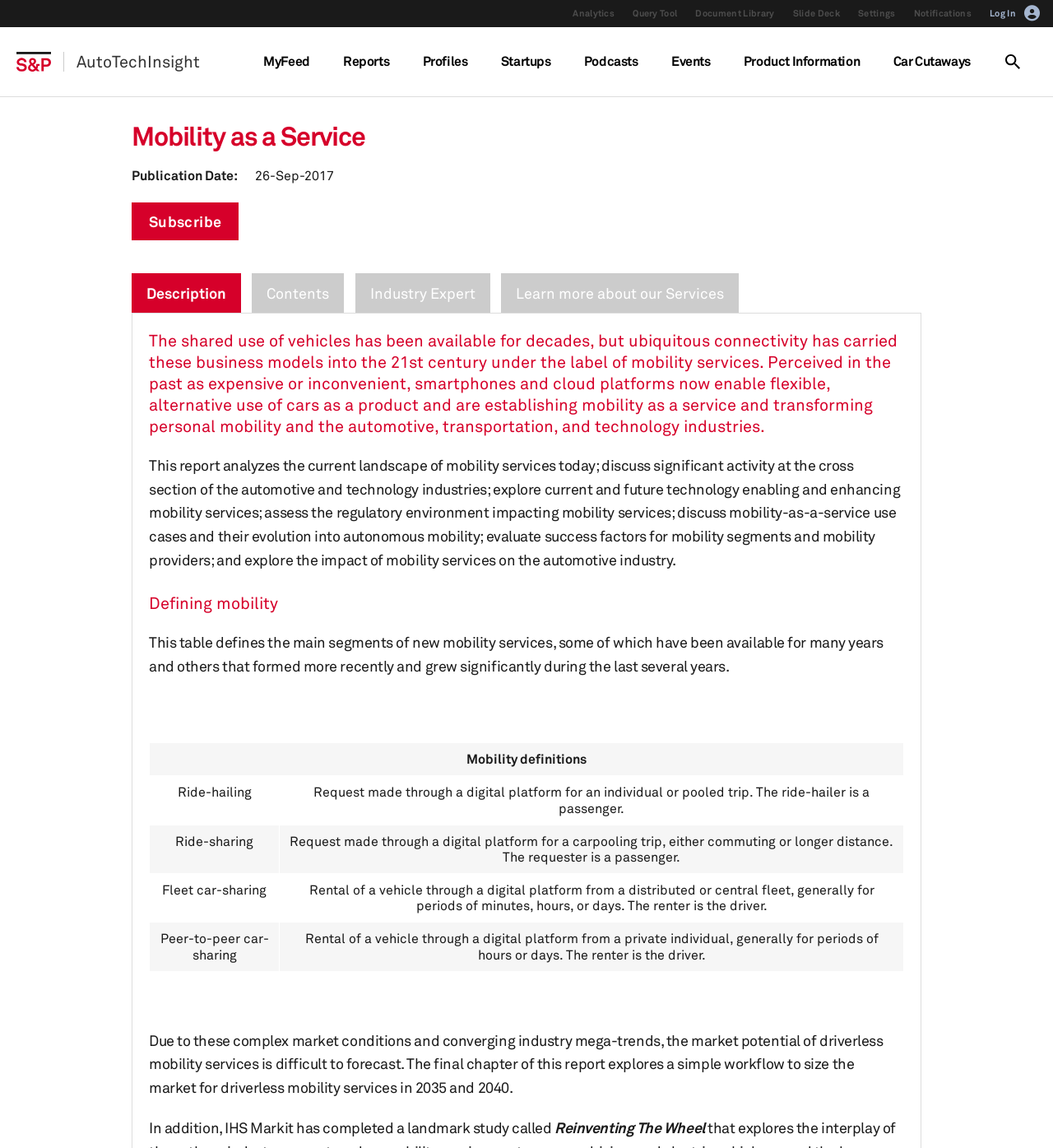What is the title of the landmark study?
Provide an in-depth and detailed answer to the question.

The title of the landmark study is 'Reinventing The Wheel', which is indicated by the text 'IHS Markit has completed a landmark study called Reinventing The Wheel' at the bottom of the webpage. This text clearly states the title of the landmark study.